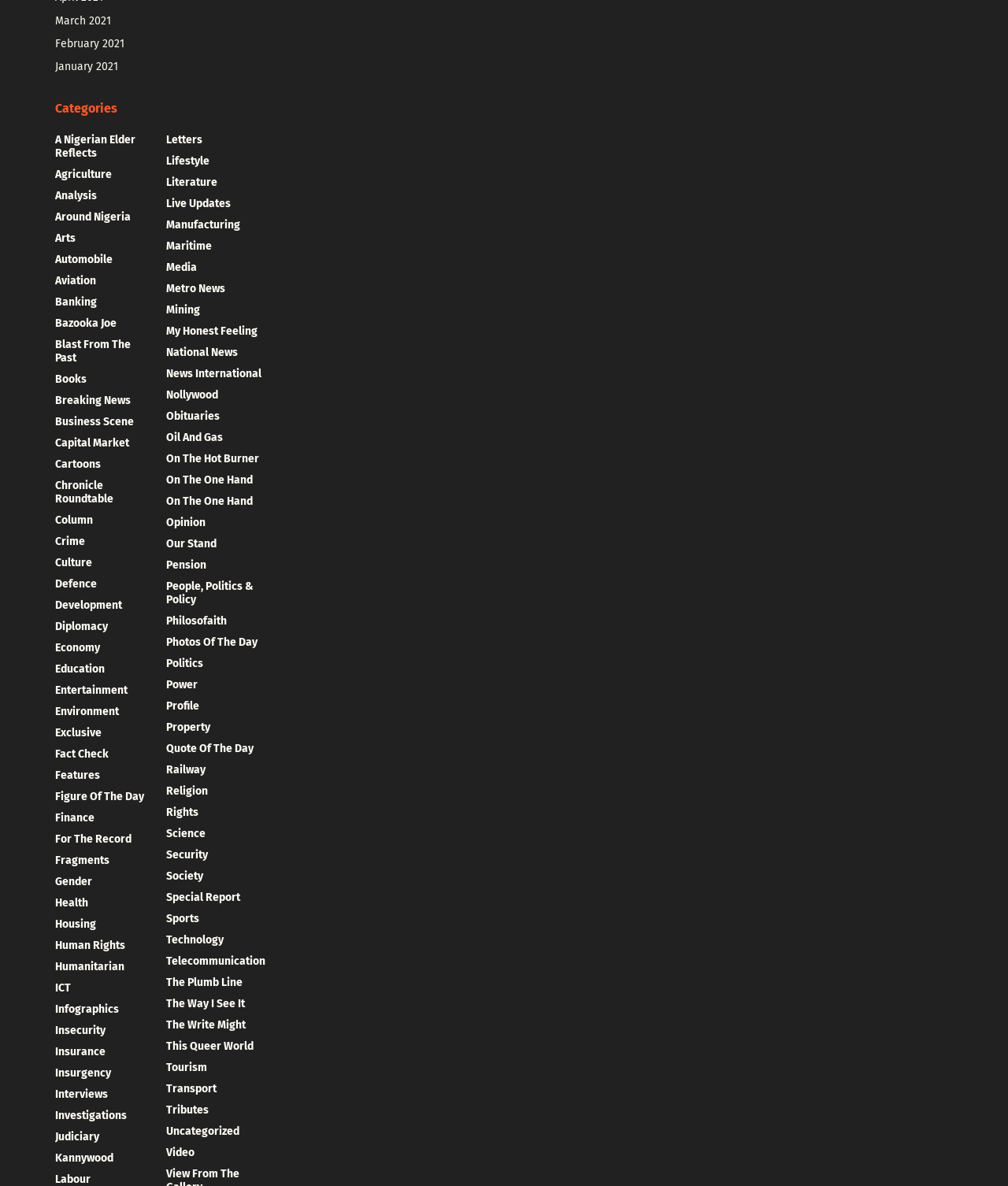How many links are there in the first column?
Based on the image, respond with a single word or phrase.

30